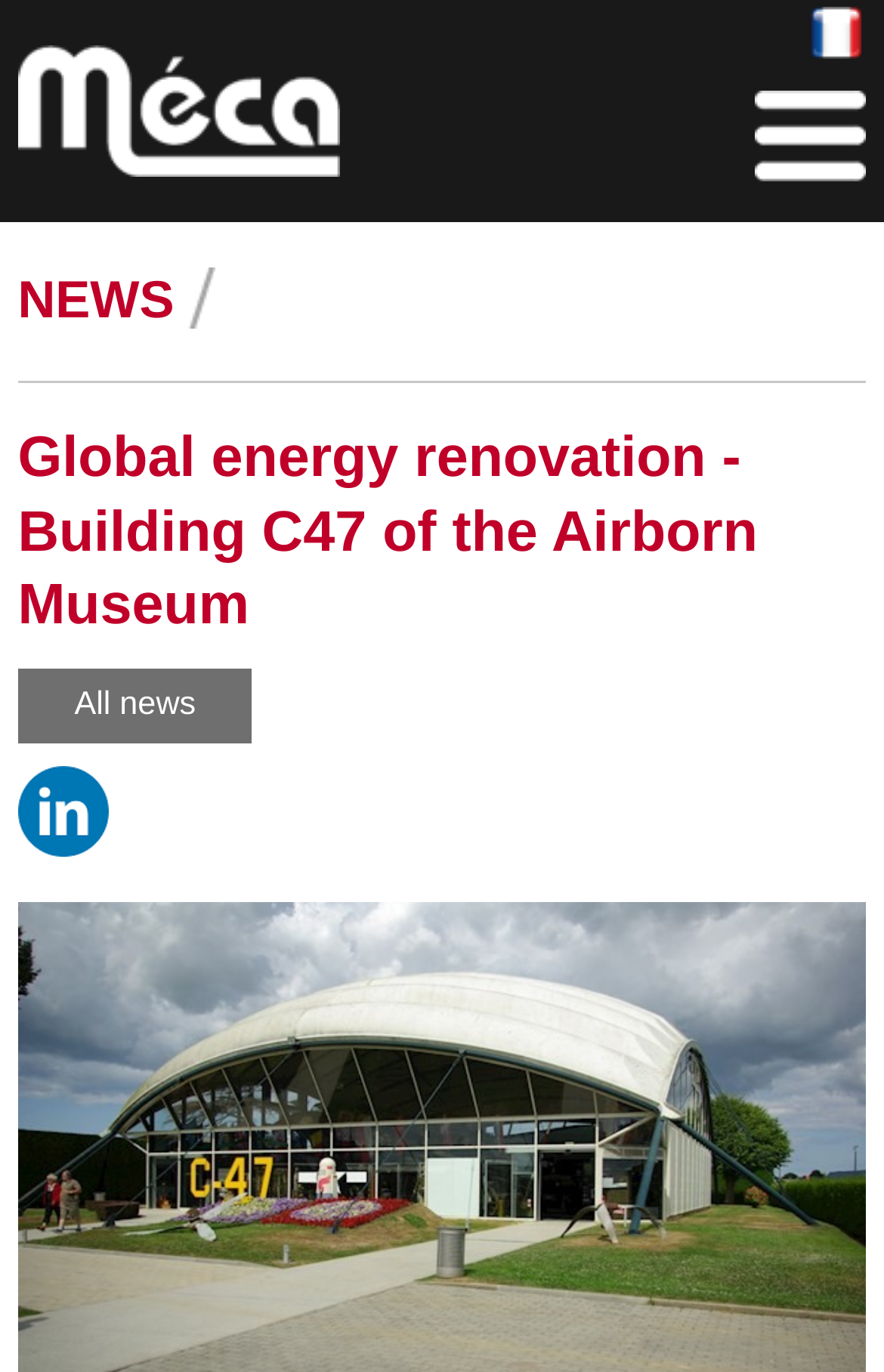Detail the features and information presented on the webpage.

The webpage is about the global energy renovation of Building C47 of the Airborn Museum. At the top left, there is a link to "Mechanical Analysis, Expertise and Calculation - Méca" accompanied by an image, which is likely a logo or icon. Below this, there is a heading that reads "NEWS". 

Further down, there is a prominent heading that displays the title of the webpage, "Global energy renovation - Building C47 of the Airborn Museum". This heading spans almost the entire width of the page. 

On the same level as the title, but to the right, there is a link to "All news". Below this, there is another link to "Partager sur LinkedIn", which is likely a social media sharing button. 

At the top right corner, there is a button labeled "Afficher le menu", which suggests that it may open a menu or navigation bar when clicked. 

In the bottom right corner, there is a complementary section that contains a link to switch the language to French, denoted by "fr".